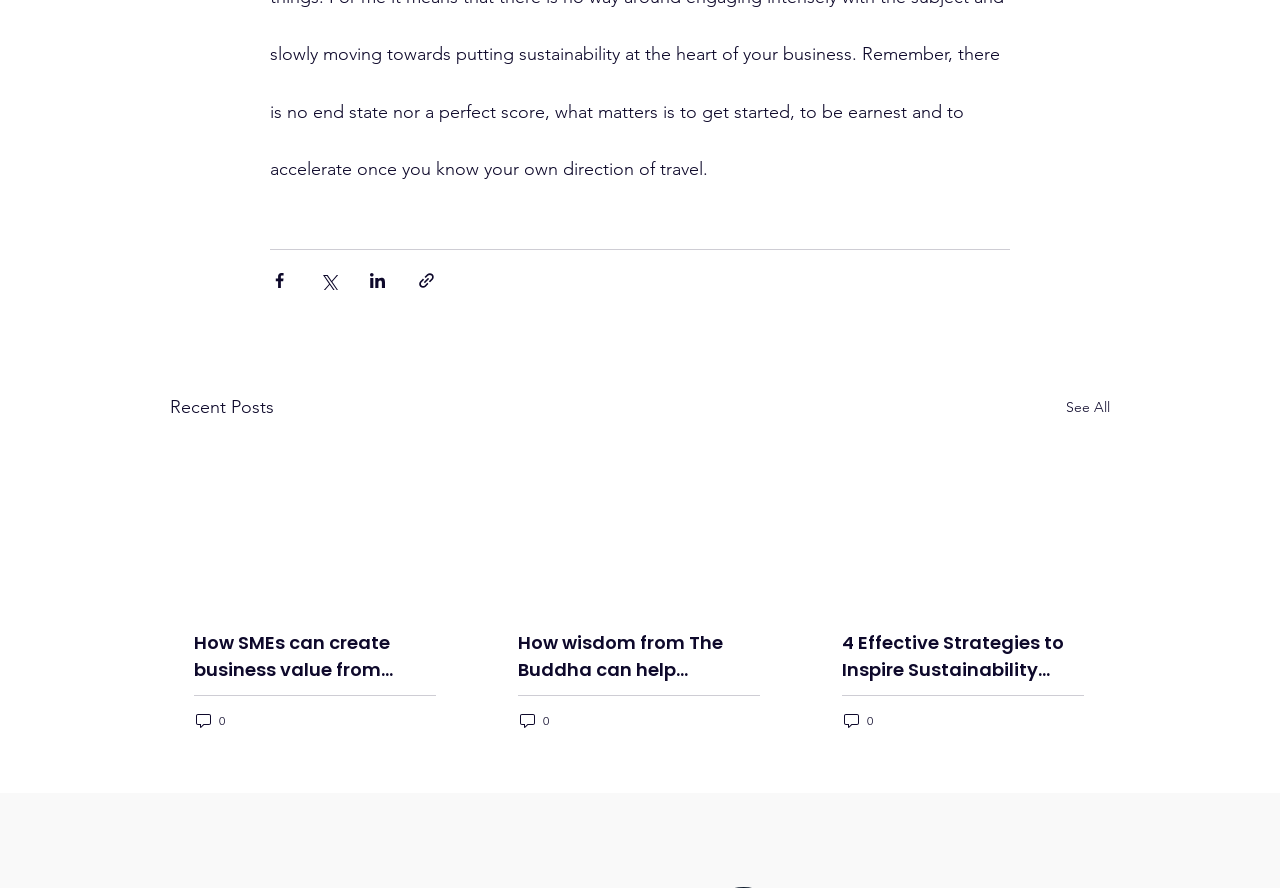Predict the bounding box of the UI element based on the description: "name="s" placeholder="Search …" title="Search for:"". The coordinates should be four float numbers between 0 and 1, formatted as [left, top, right, bottom].

None